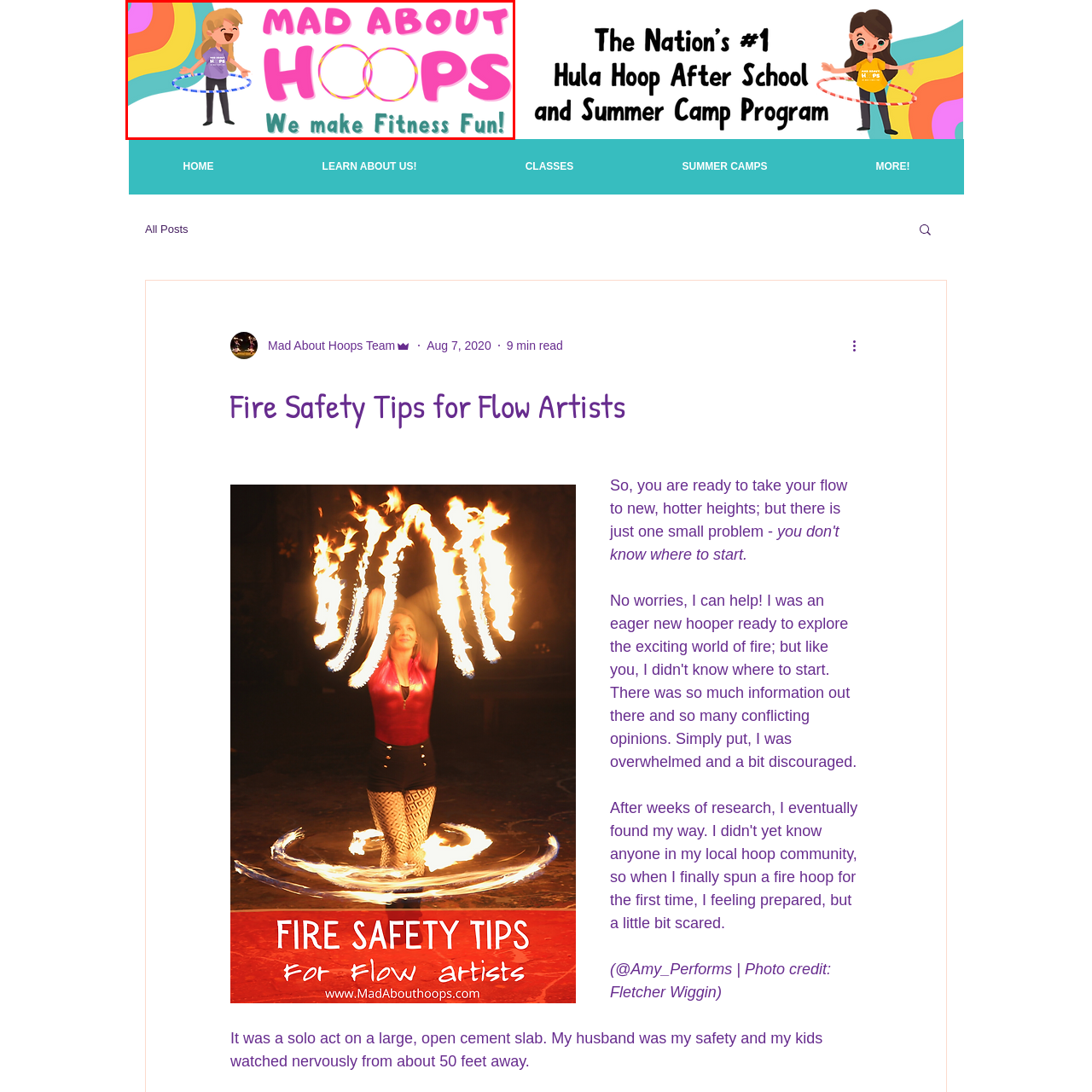What is the theme of the 'Mad About Hoops' program?
Please closely examine the image within the red bounding box and provide a detailed answer based on the visual information.

The image and caption emphasize the program's focus on making fitness enjoyable and accessible through creative movement, as evident from the playful design, cheerful character, and the text 'We make Fitness Fun!'.